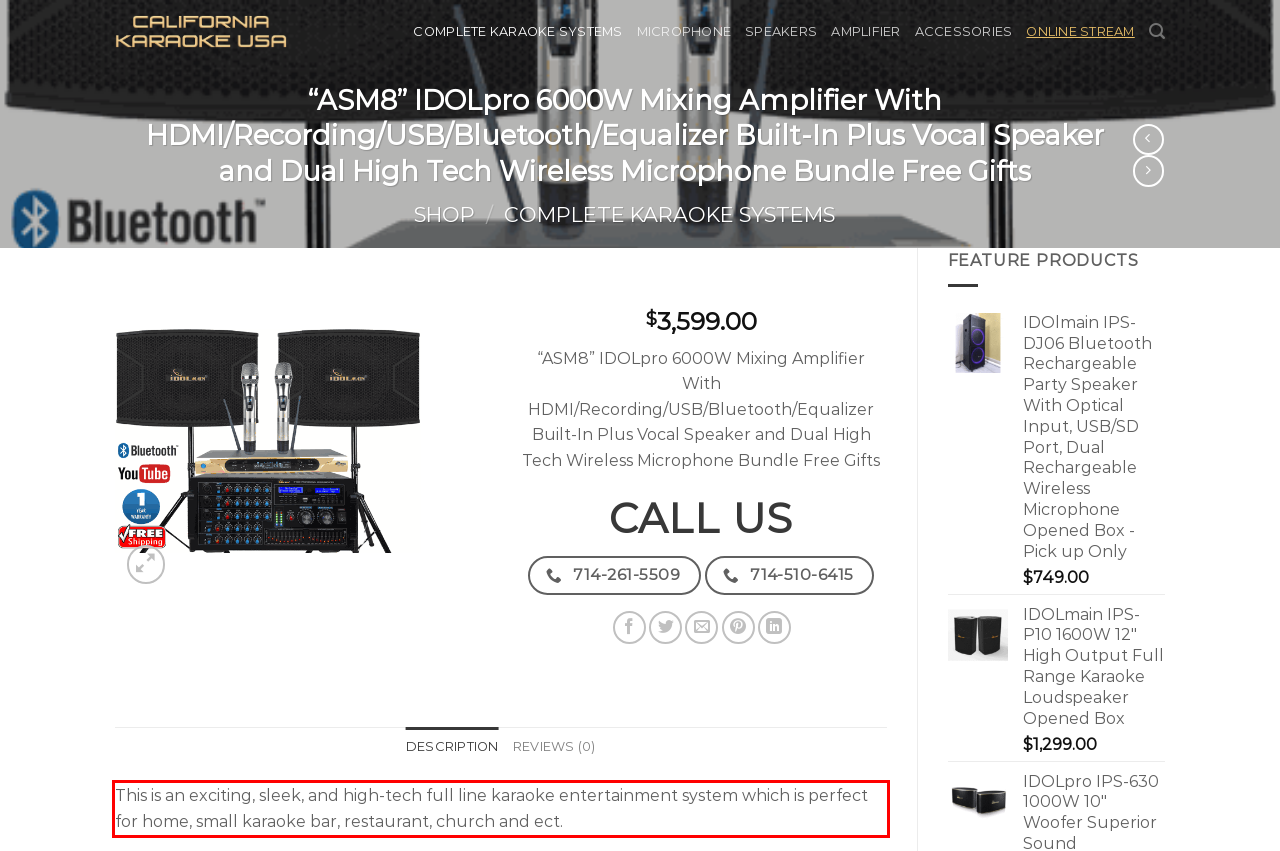You are provided with a screenshot of a webpage that includes a UI element enclosed in a red rectangle. Extract the text content inside this red rectangle.

This is an exciting, sleek, and high-tech full line karaoke entertainment system which is perfect for home, small karaoke bar, restaurant, church and ect.